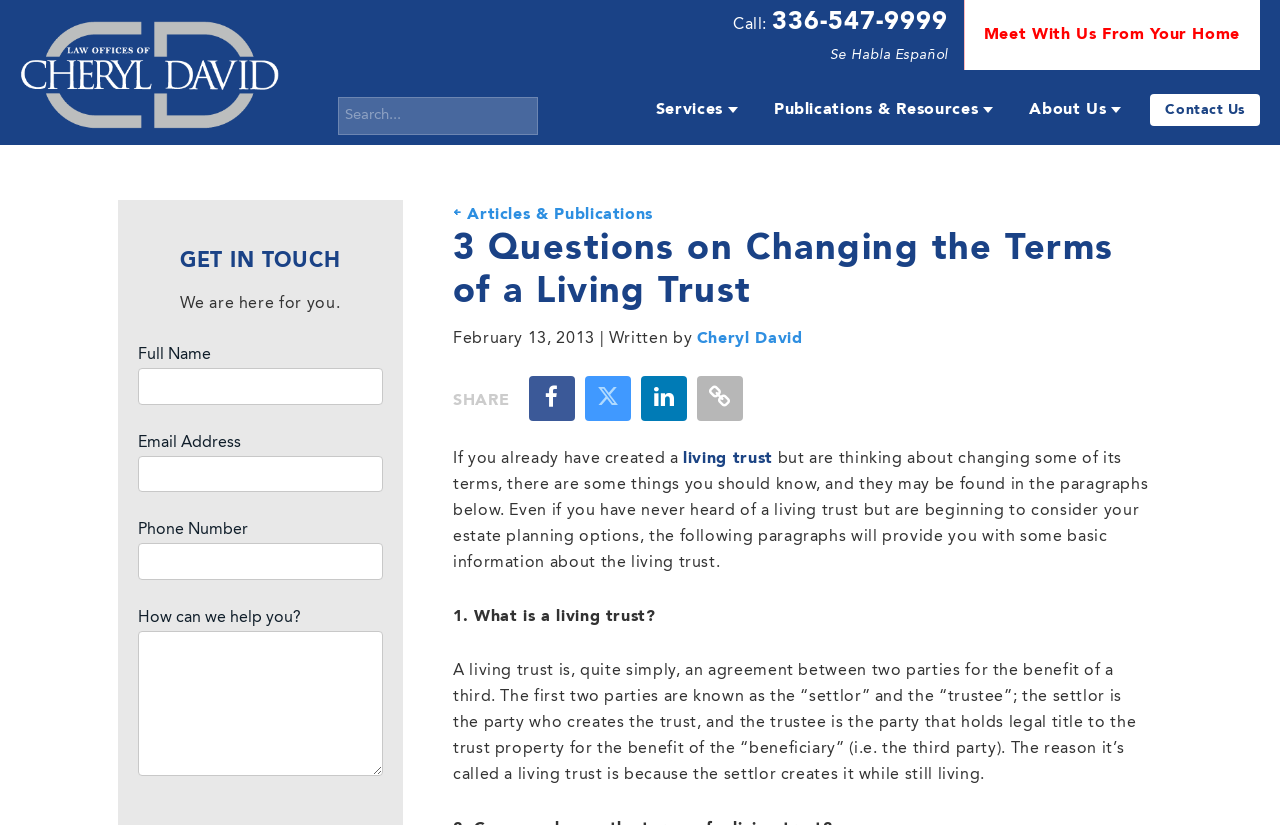Describe every aspect of the webpage comprehensively.

The webpage is about estate planning, specifically discussing living trusts. At the top, there is a header section with a link to "Law Offices of Cheryl David" and a phone number "336-547-9999" on the right side. Below this, there is a search bar with a "Search" button. The main navigation menu is located below the search bar, with links to "Services", "Publications & Resources", "About Us", and "Contact Us".

On the left side, there is a section titled "GET IN TOUCH" with a brief message "We are here for you." Below this, there is a contact form with fields for "Full Name", "Email Address", "Phone Number", and "How can we help you?".

The main content of the webpage is an article titled "3 Questions on Changing the Terms of a Living Trust". The article is written by Cheryl David and was published on February 13, 2013. The article discusses the basics of living trusts, including what a living trust is, and provides information for those who are considering changing the terms of their living trust. The article is divided into sections, with headings such as "1. What is a living trust?" and provides detailed explanations of each topic.

On the right side of the article, there are social media links to share the article. At the bottom of the page, there is a link to "Articles & Publications" and a section with links to other related articles or resources.